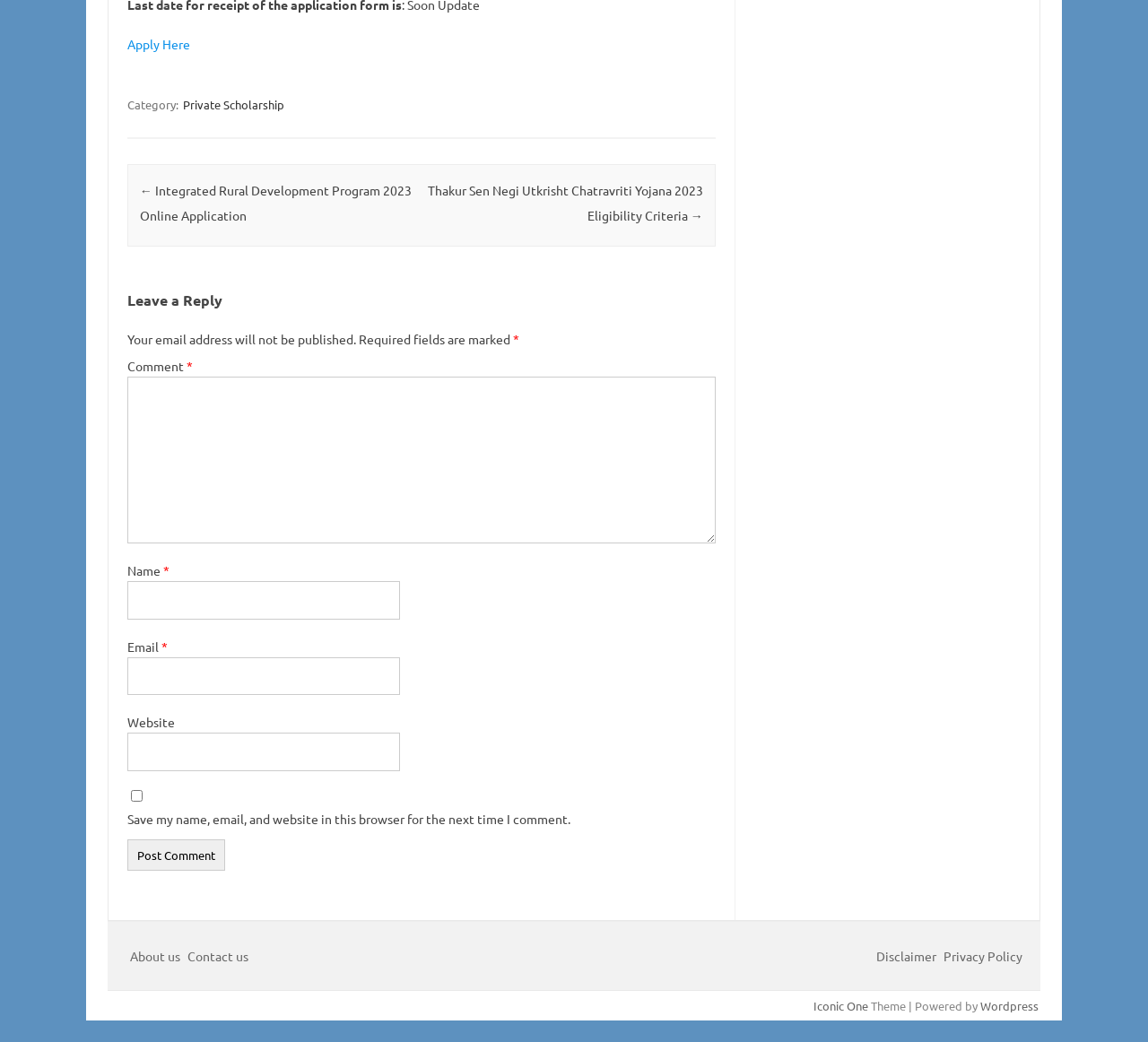Please locate the bounding box coordinates of the element's region that needs to be clicked to follow the instruction: "Post a comment". The bounding box coordinates should be provided as four float numbers between 0 and 1, i.e., [left, top, right, bottom].

[0.111, 0.805, 0.196, 0.836]